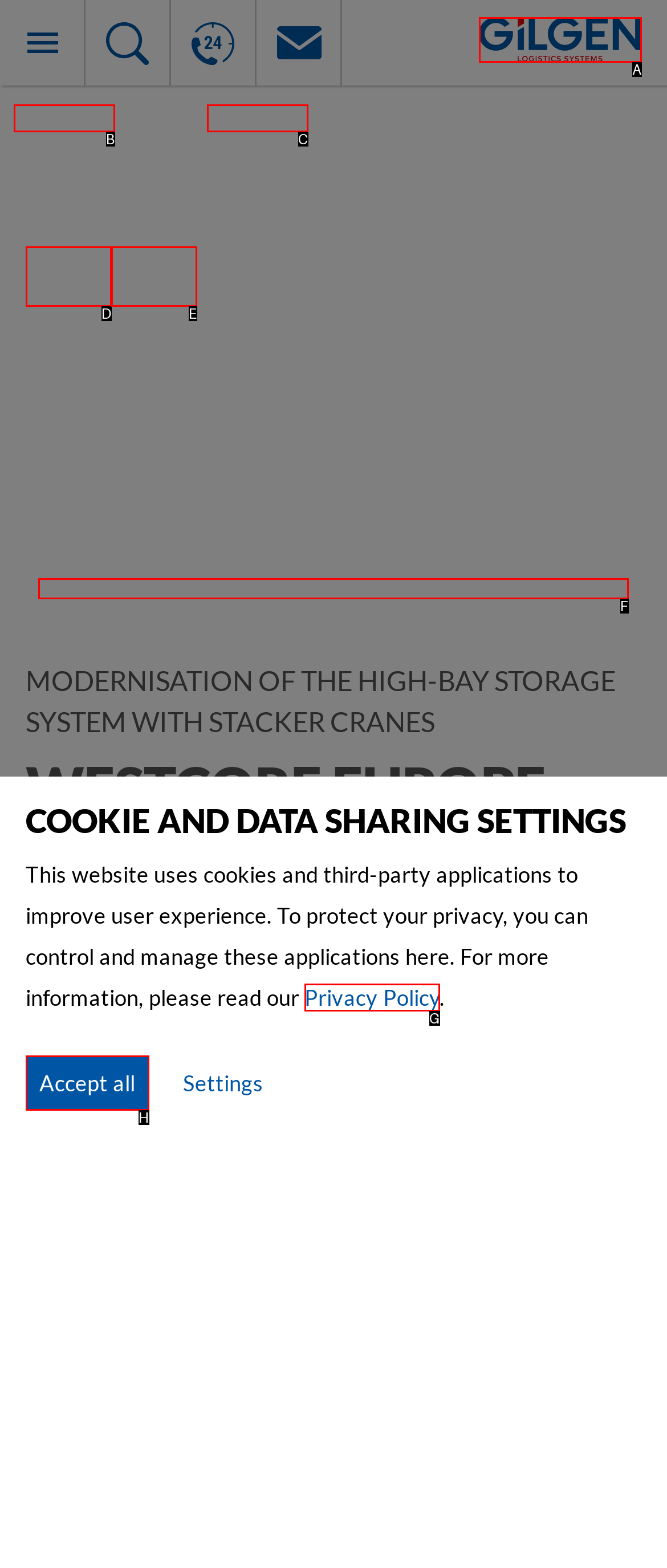Identify the correct lettered option to click in order to perform this task: Select the first tab. Respond with the letter.

F